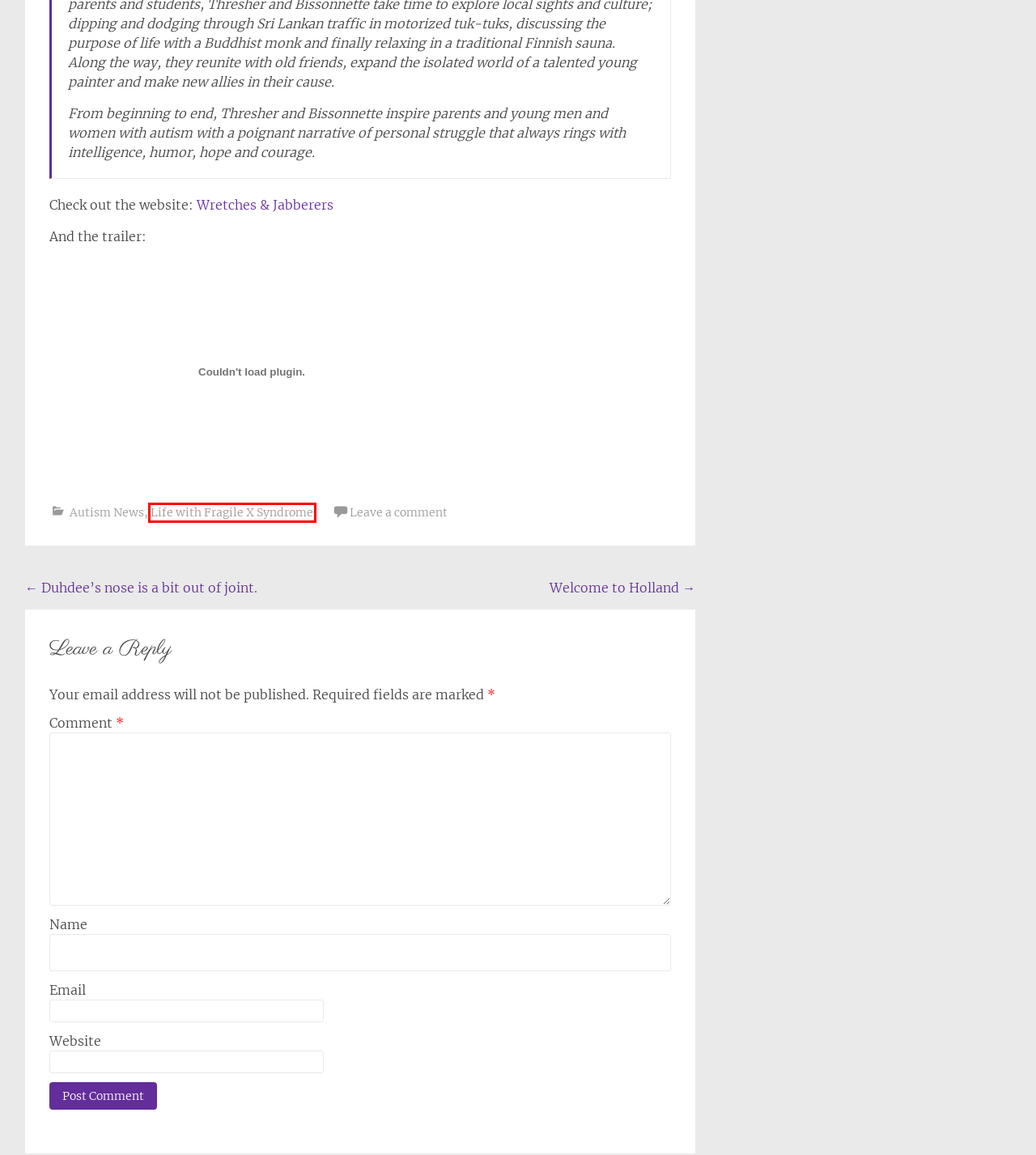You have a screenshot of a webpage with a red bounding box around an element. Choose the best matching webpage description that would appear after clicking the highlighted element. Here are the candidates:
A. BasicallyFX -
B. Blog Tool, Publishing Platform, and CMS – WordPress.org
C. Welcome to Holland - BasicallyFX
D. Fragile X Associated Disorders - BasicallyFX
E. Life with Fragile X Syndrome Archives - BasicallyFX
F. Duhdee's nose is a bit out of joint. - BasicallyFX
G. Autism News Archives - BasicallyFX
H. Melissa, Author at BasicallyFX

E